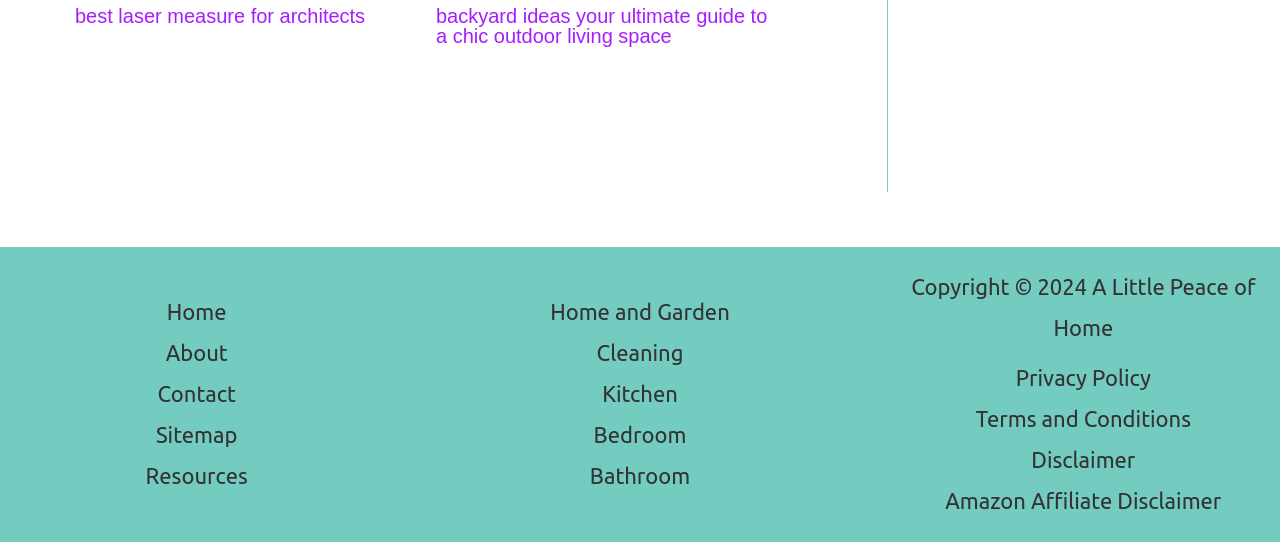What is the first link in the 'HeaderAsNonLandmark' section?
Please provide a detailed answer to the question.

In the 'HeaderAsNonLandmark' section, I found a heading element with the text 'best laser measure for architects', which is also a link.